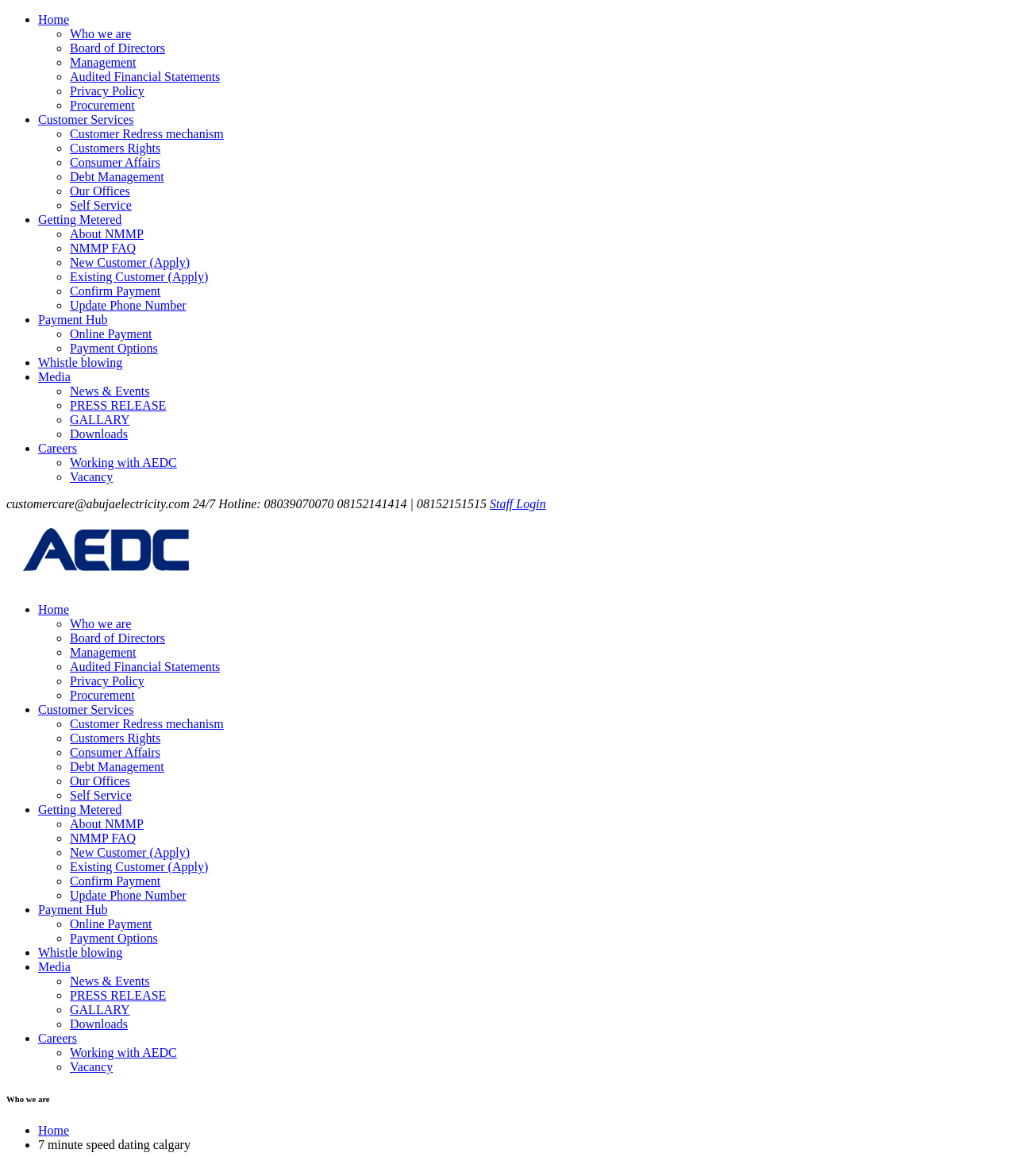Find and specify the bounding box coordinates that correspond to the clickable region for the instruction: "View Who we are".

[0.069, 0.023, 0.129, 0.034]